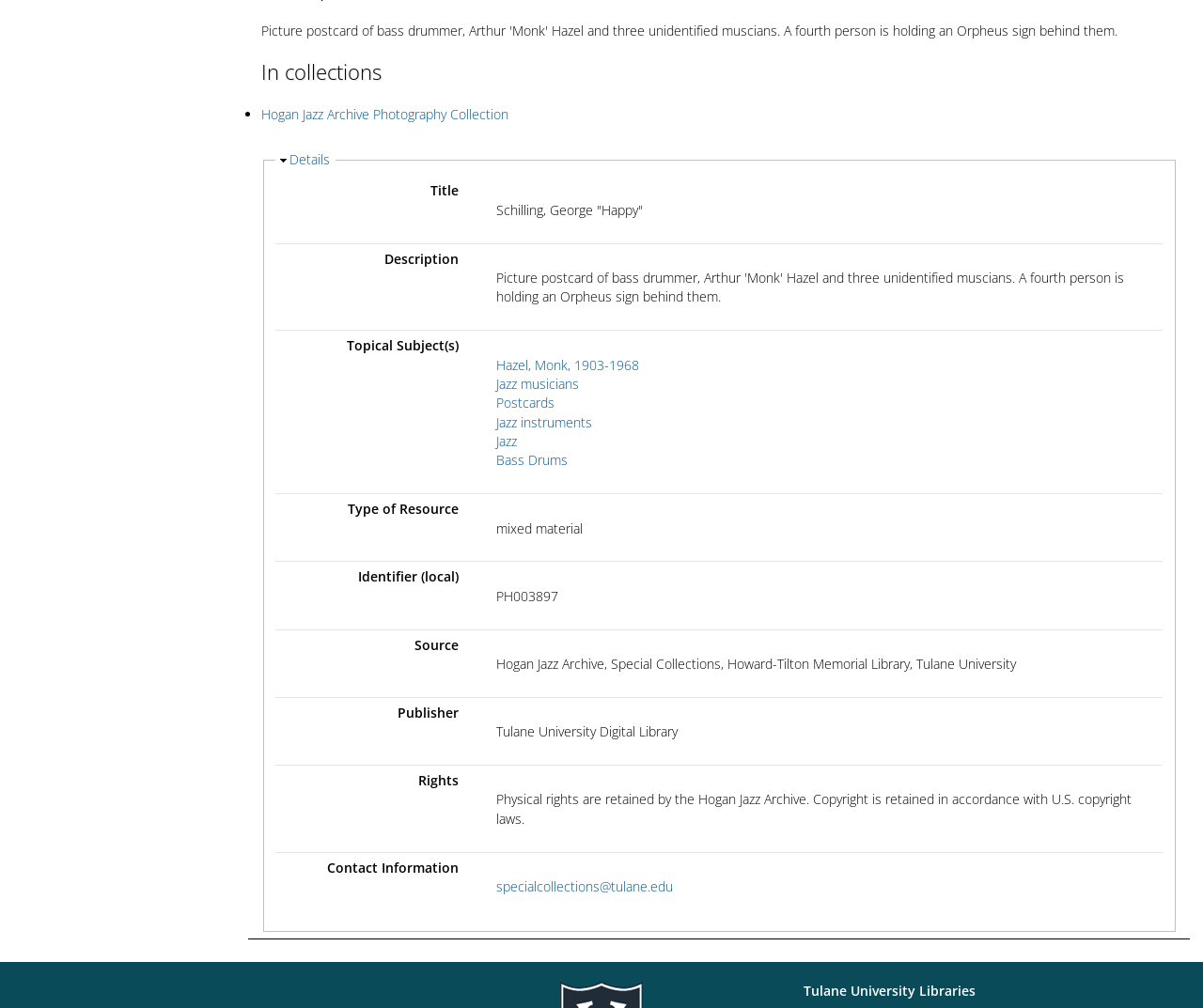Use a single word or phrase to answer the following:
What is the contact information for the resource?

specialcollections@tulane.edu